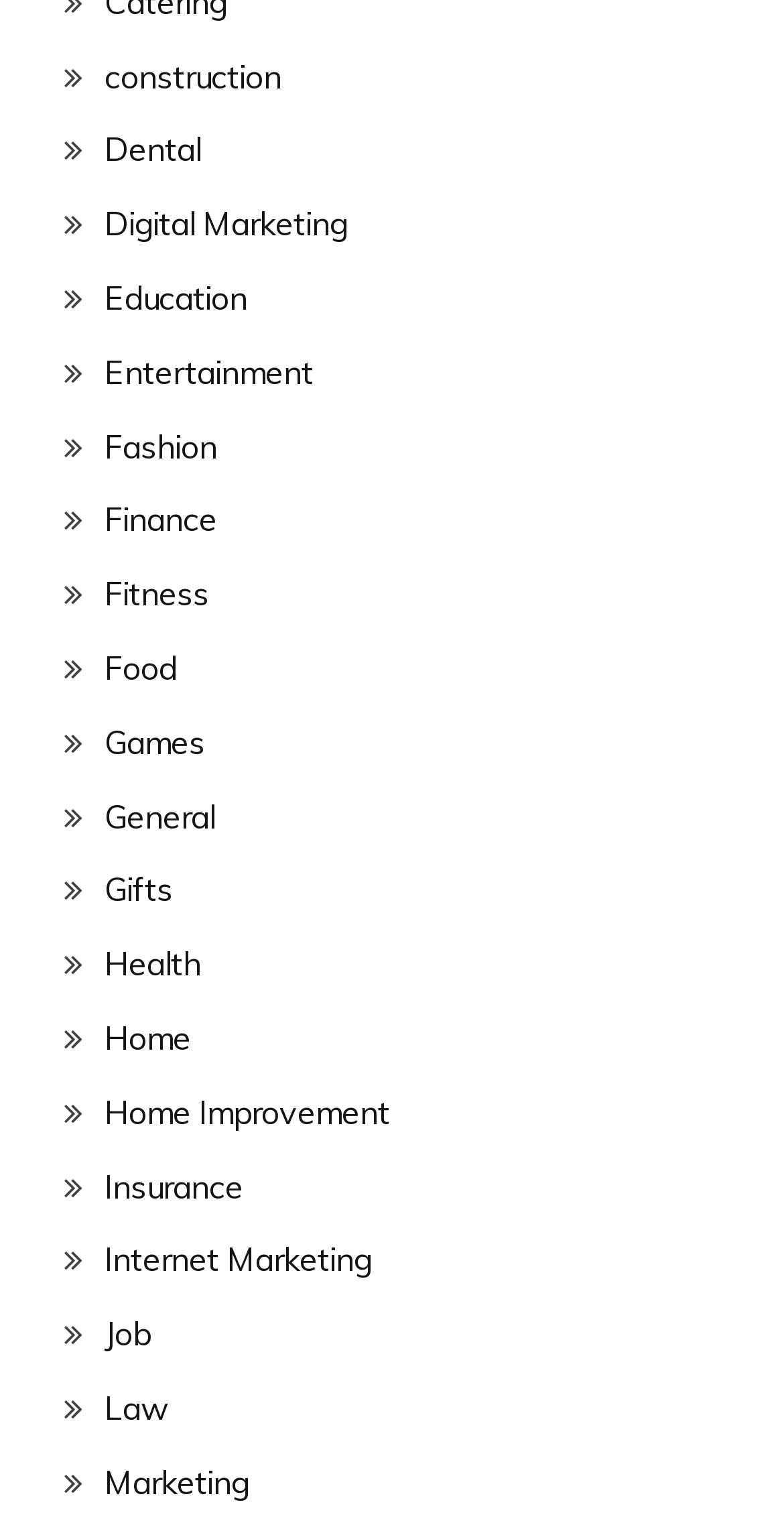Please find the bounding box coordinates of the element's region to be clicked to carry out this instruction: "browse insurance options".

[0.133, 0.766, 0.31, 0.793]